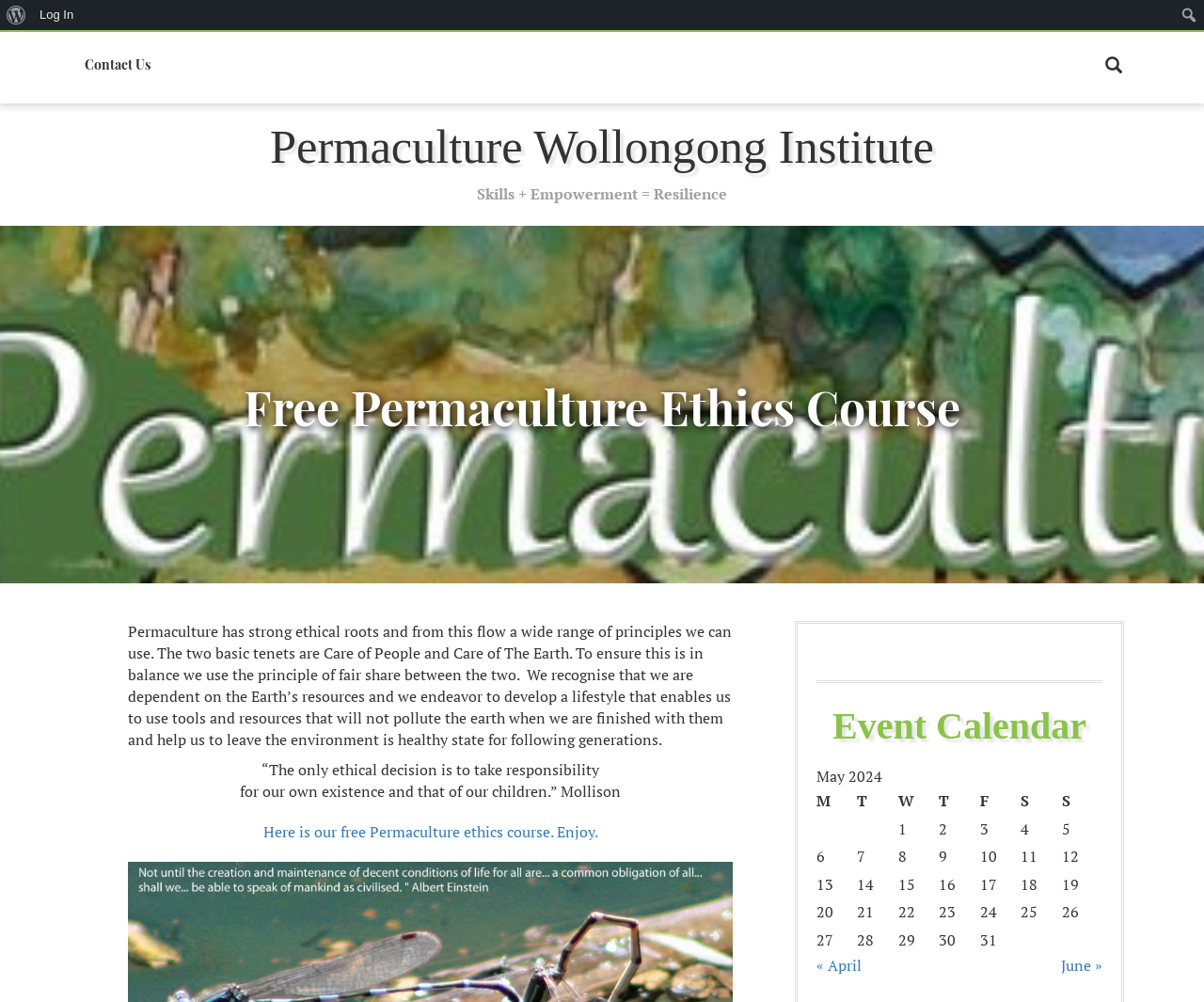Find the bounding box coordinates of the element's region that should be clicked in order to follow the given instruction: "Click « April". The coordinates should consist of four float numbers between 0 and 1, i.e., [left, top, right, bottom].

[0.678, 0.953, 0.716, 0.974]